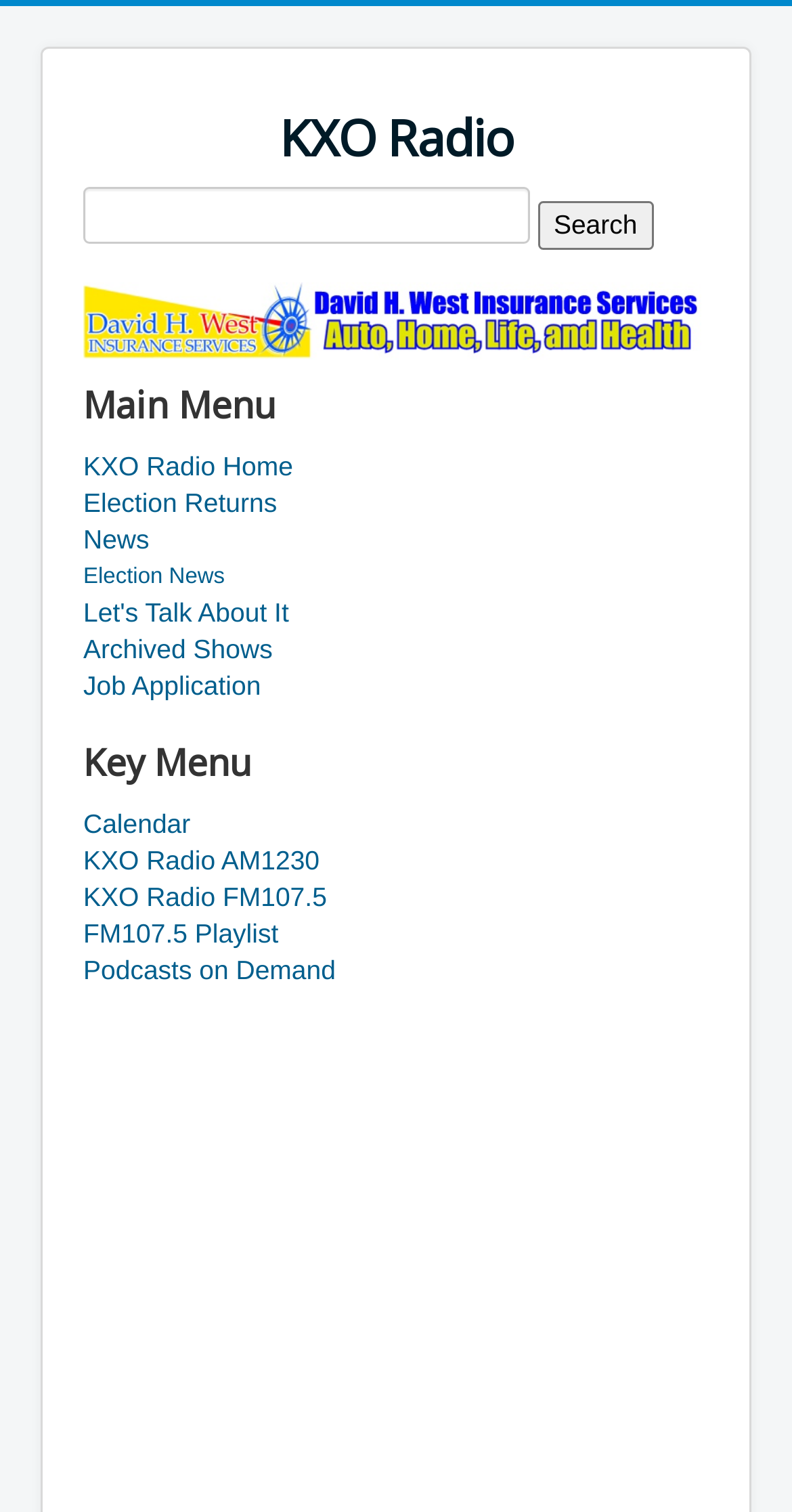Using the information from the screenshot, answer the following question thoroughly:
How many menu items are there under 'Main Menu'?

Under the 'Main Menu' heading, there are 7 links: 'KXO Radio Home', 'Election Returns', 'News', 'Election News', 'Let's Talk About It', 'Archived Shows', and 'Job Application'.